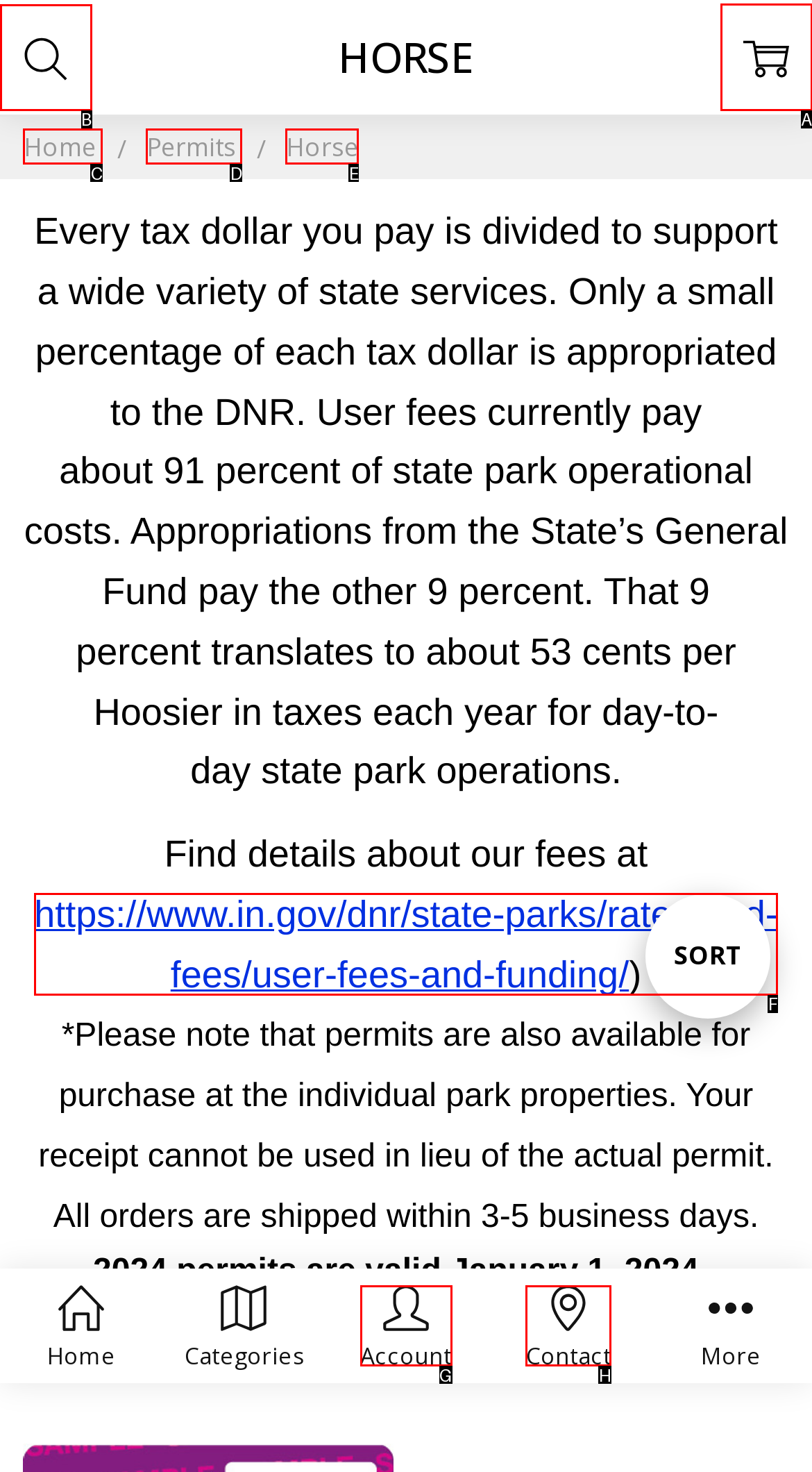Identify the HTML element to select in order to accomplish the following task: Click the quick search link
Reply with the letter of the chosen option from the given choices directly.

B